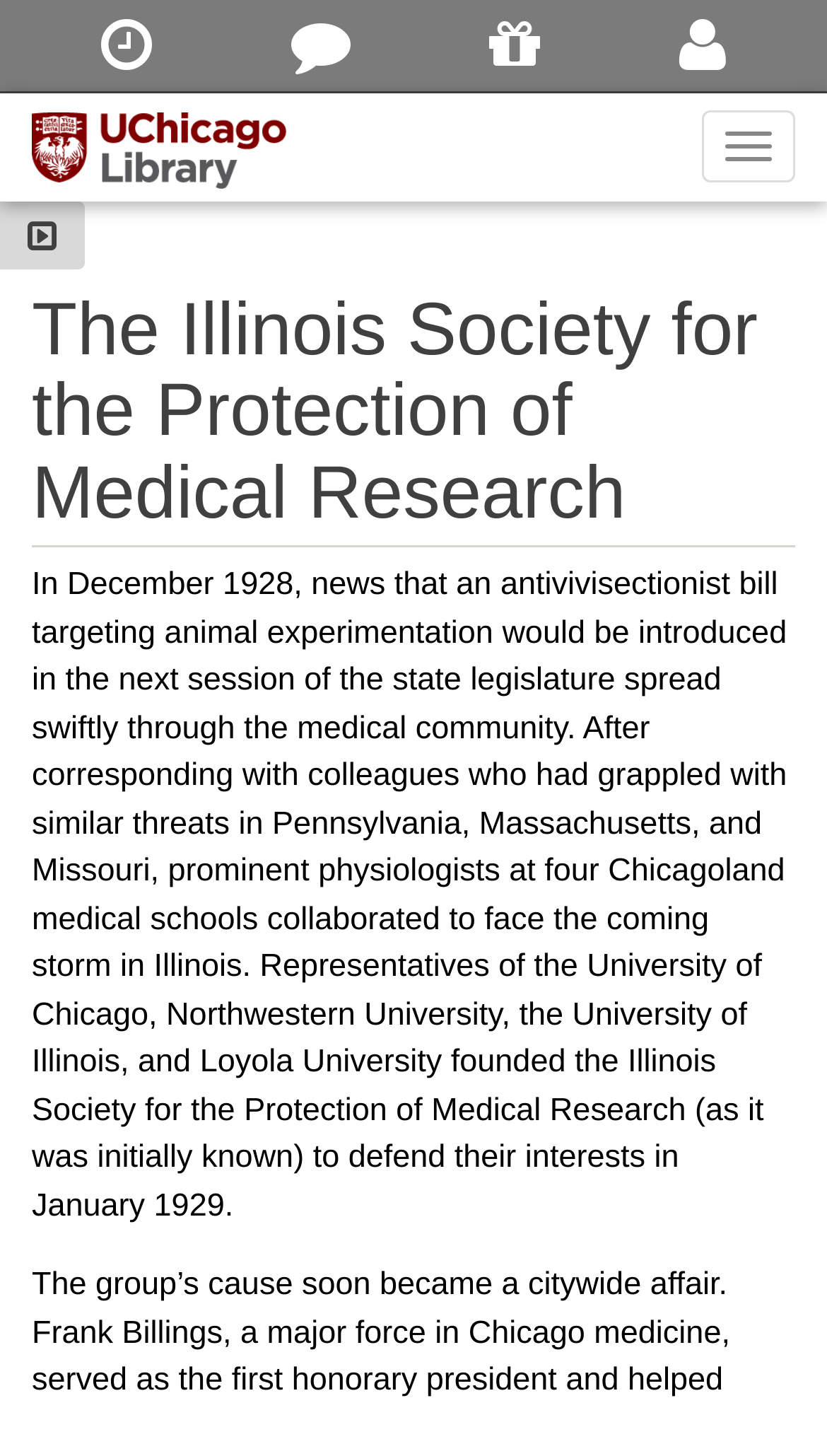Carefully examine the image and provide an in-depth answer to the question: How many navigation links are there?

I counted the number of links in the navigation menu, which are 'Library Hours', 'Ask a Librarian', 'Support the Library', and 'My Library Account'.